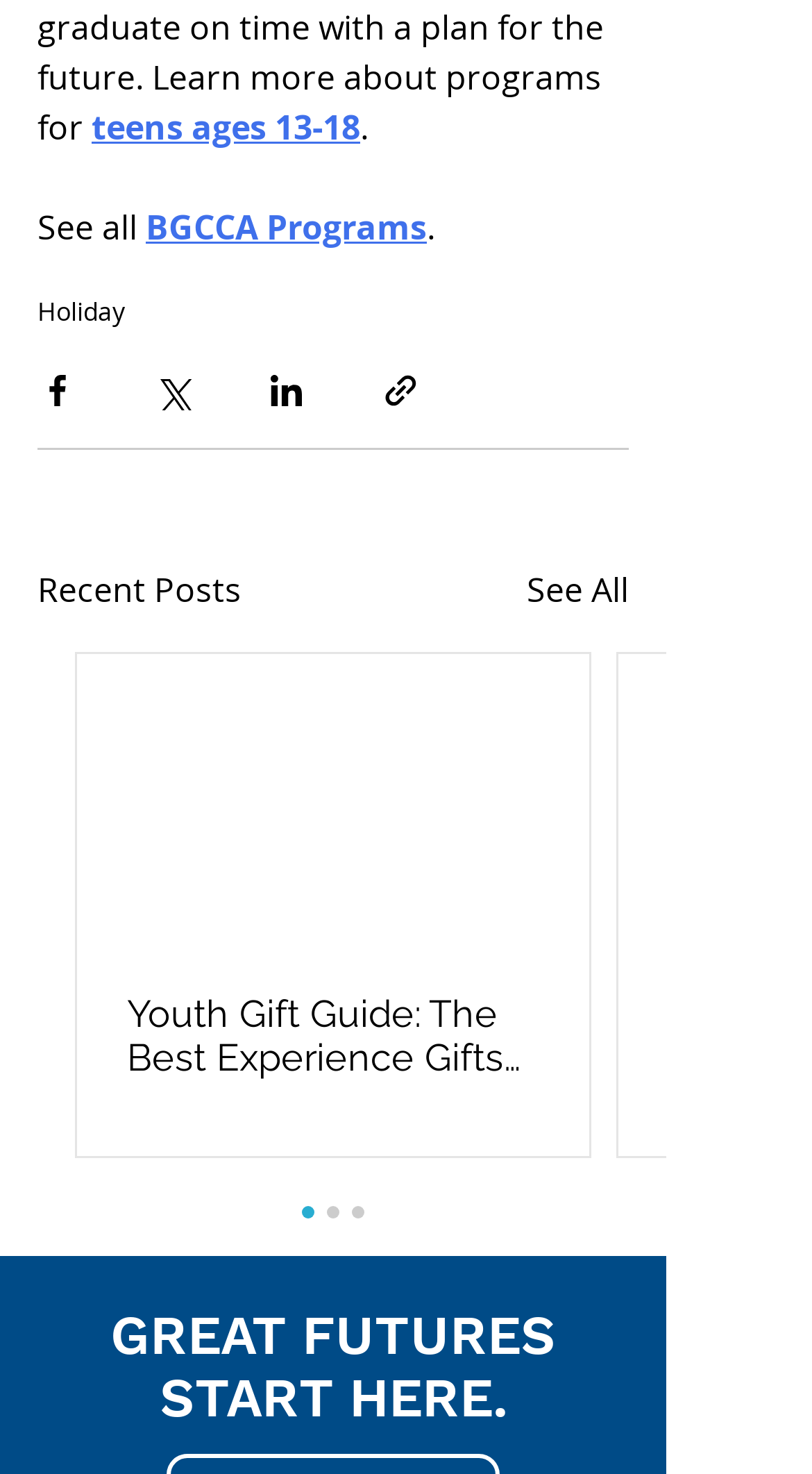What is the title of the section below the social media sharing options?
Please ensure your answer is as detailed and informative as possible.

The heading 'Recent Posts' is present below the social media sharing options, indicating the start of a new section on the webpage.